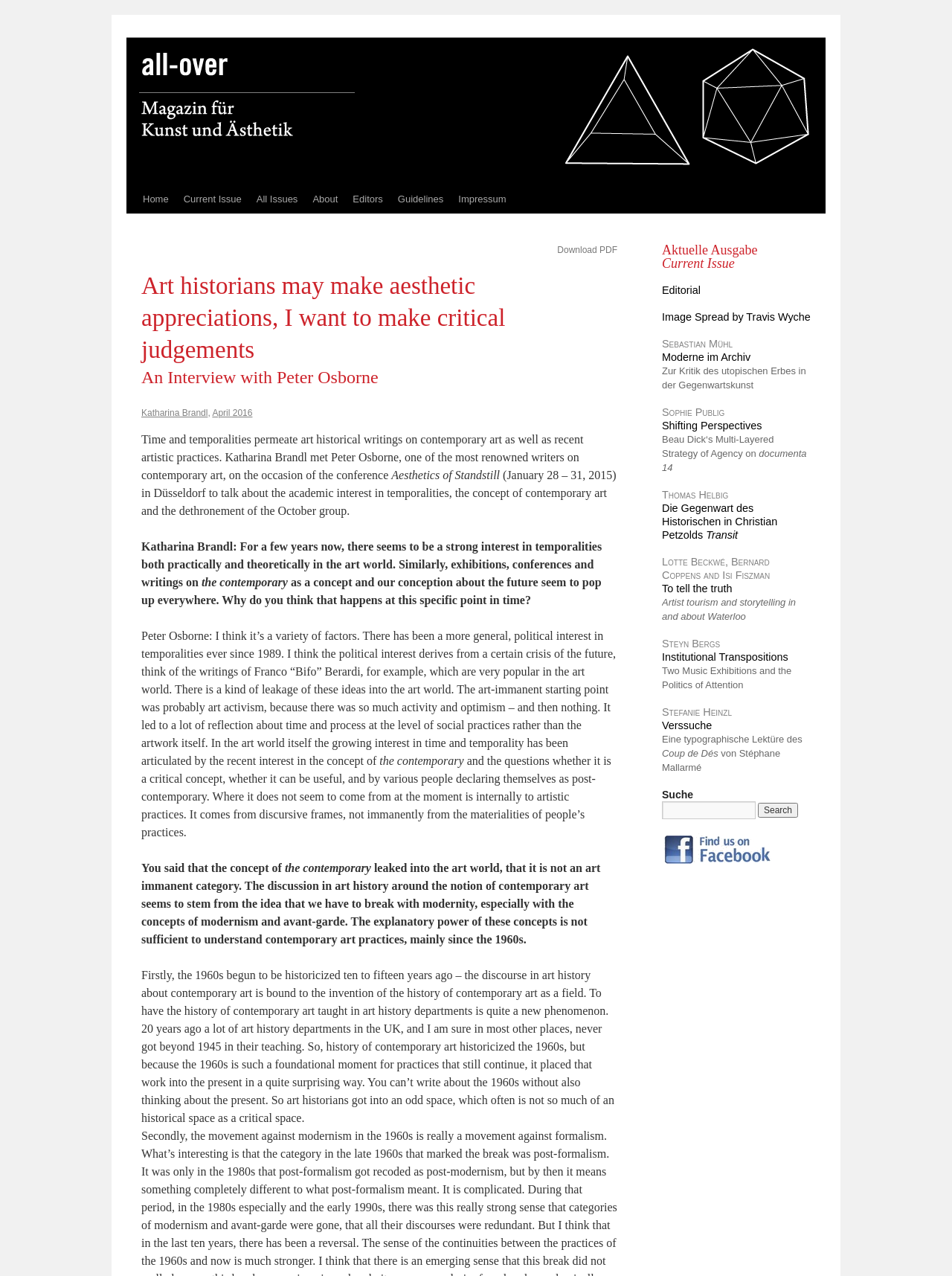How many links are there in the current issue section?
Please provide a single word or phrase as the answer based on the screenshot.

10